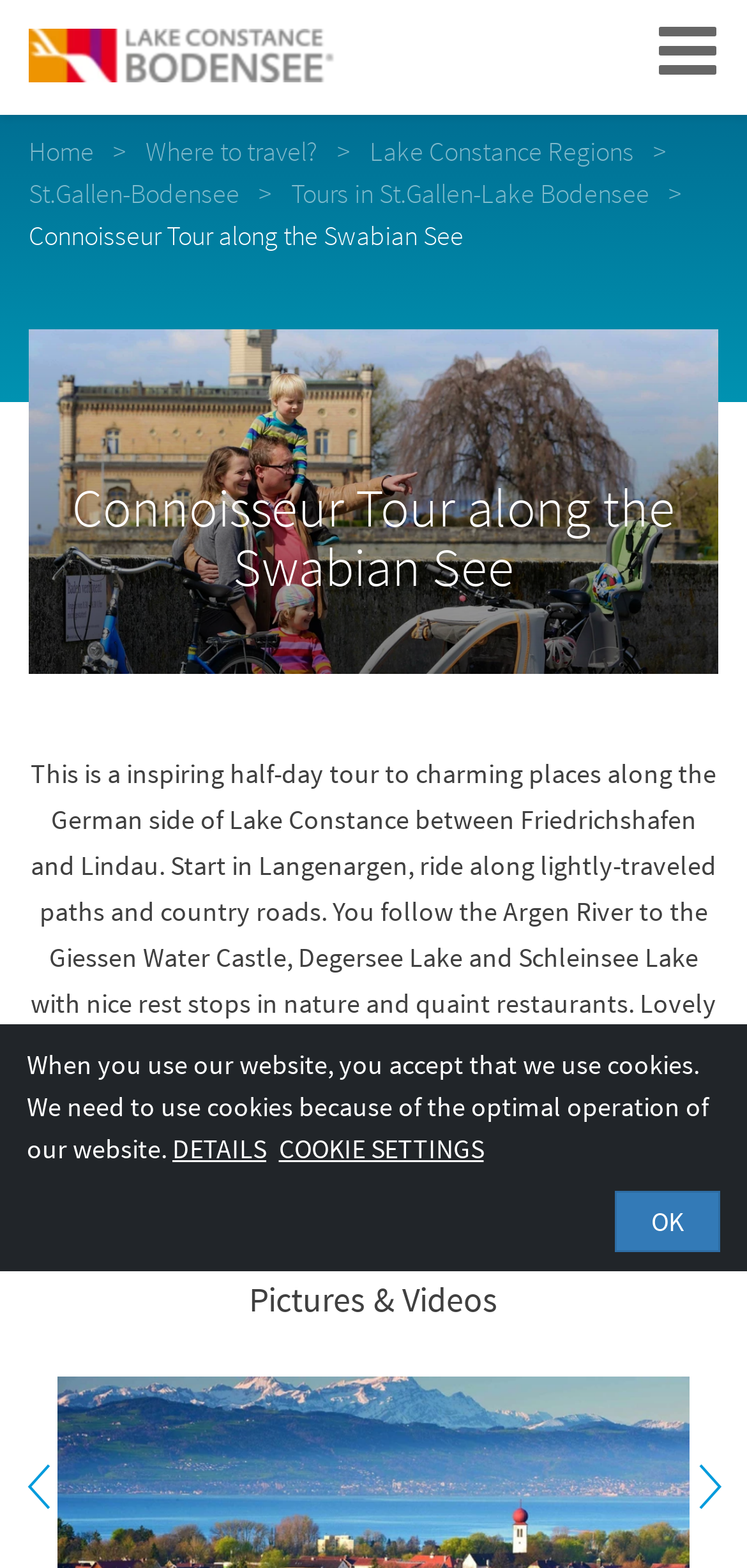Determine the bounding box coordinates of the clickable element to complete this instruction: "Click the navigation button". Provide the coordinates in the format of four float numbers between 0 and 1, [left, top, right, bottom].

[0.841, 0.0, 1.0, 0.065]